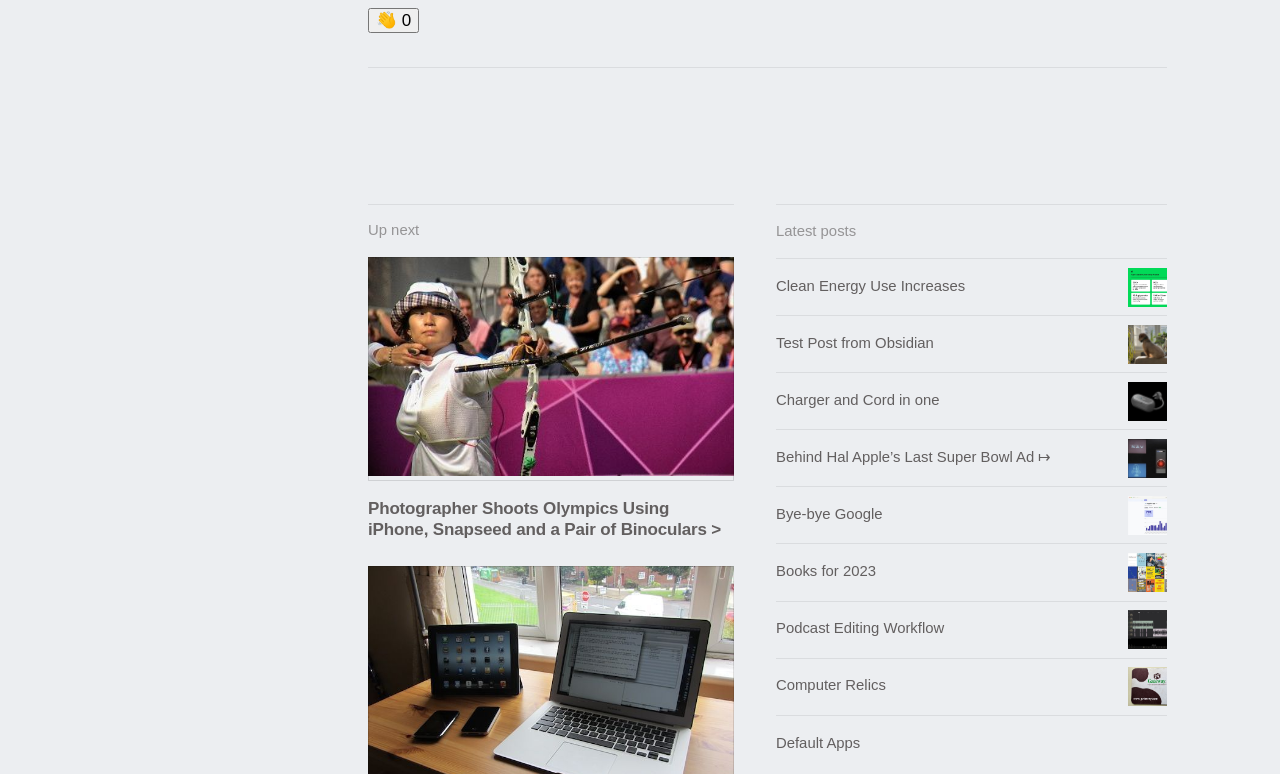Provide a brief response to the question below using a single word or phrase: 
How many links are there on the webpage?

11